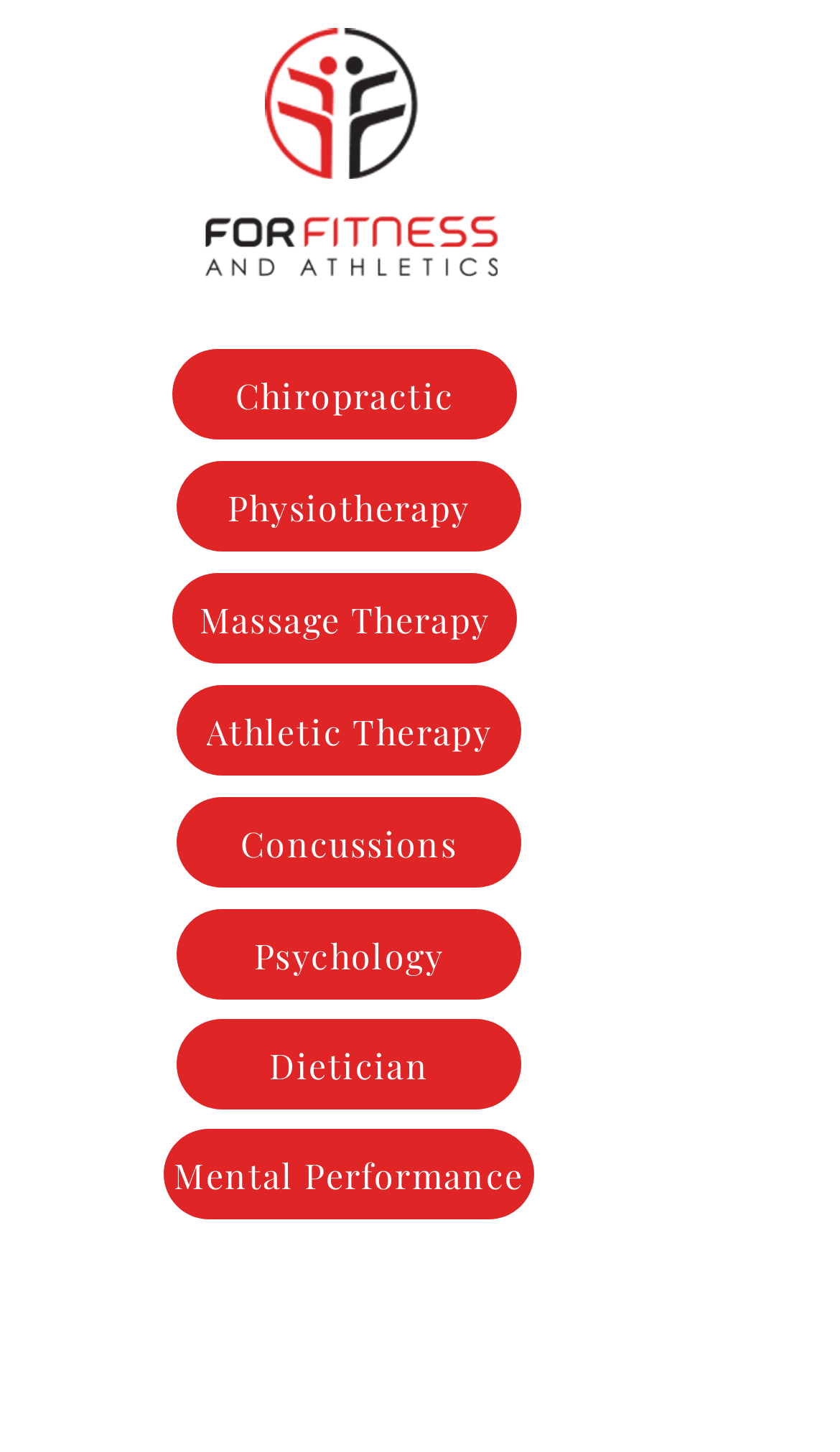Summarize the webpage comprehensively, mentioning all visible components.

The webpage is about the therapy team at ForFitness and Athletics, offering various services to keep individuals healthy and fit. At the top-left corner, there is a logo image with a link to the homepage. Below the logo, a prominent heading reads "EXERCISE IS OUR MEDICINE". 

The main content area is divided into sections, with a series of links to different therapy services, including Chiropractic, Physiotherapy, Massage Therapy, Athletic Therapy, Concussions, Psychology, Dietician, and Mental Performance. These links are arranged vertically, with Chiropractic at the top and Mental Performance at the bottom. Each link is positioned closely together, with a slight overlap between them.

At the bottom of the page, there is a footer section that takes up the entire width of the page.